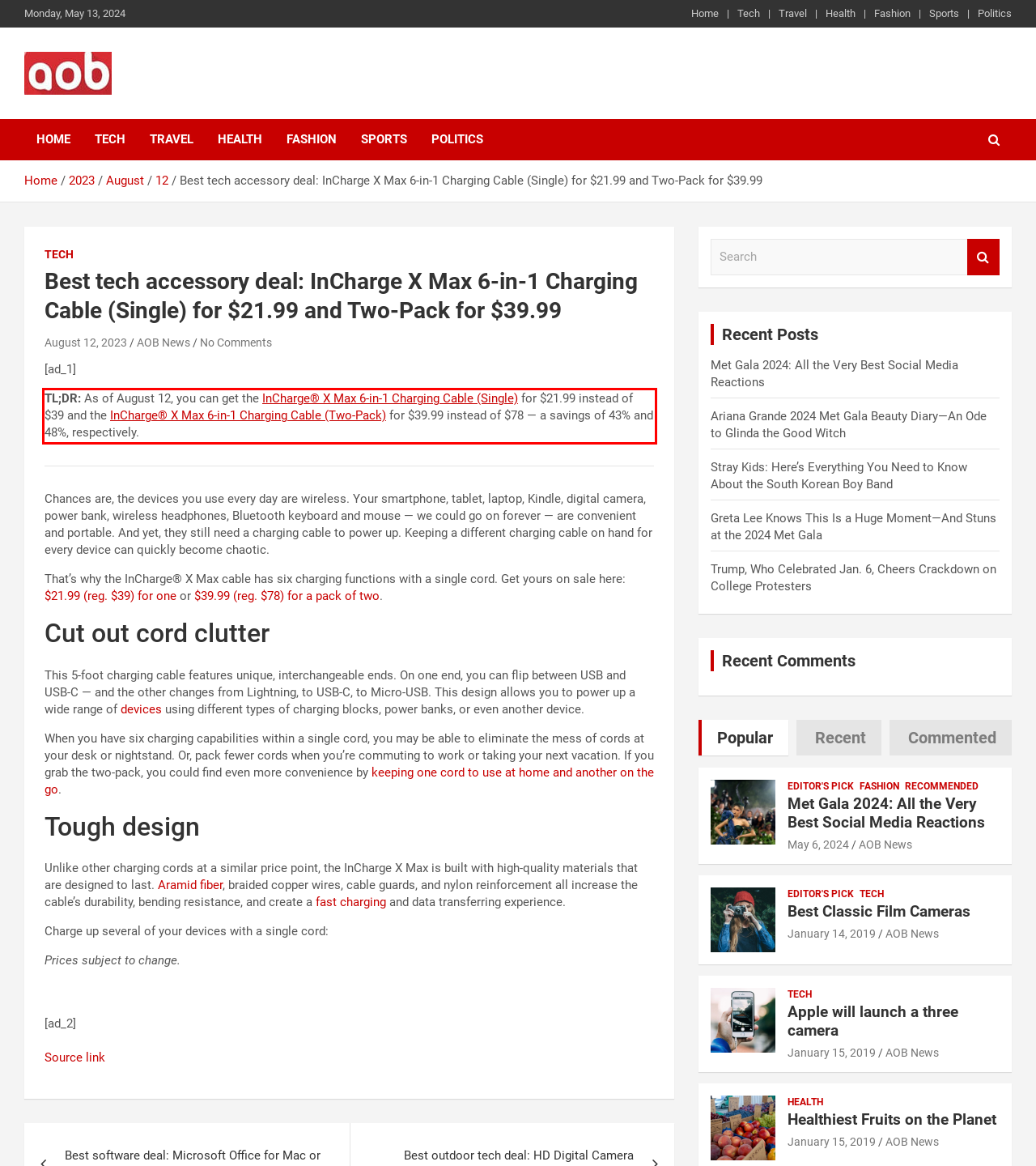From the provided screenshot, extract the text content that is enclosed within the red bounding box.

TL;DR: As of August 12, you can get the InCharge® X Max 6-in-1 Charging Cable (Single) for $21.99 instead of $39 and the InCharge® X Max 6-in-1 Charging Cable (Two-Pack) for $39.99 instead of $78 — a savings of 43% and 48%, respectively.